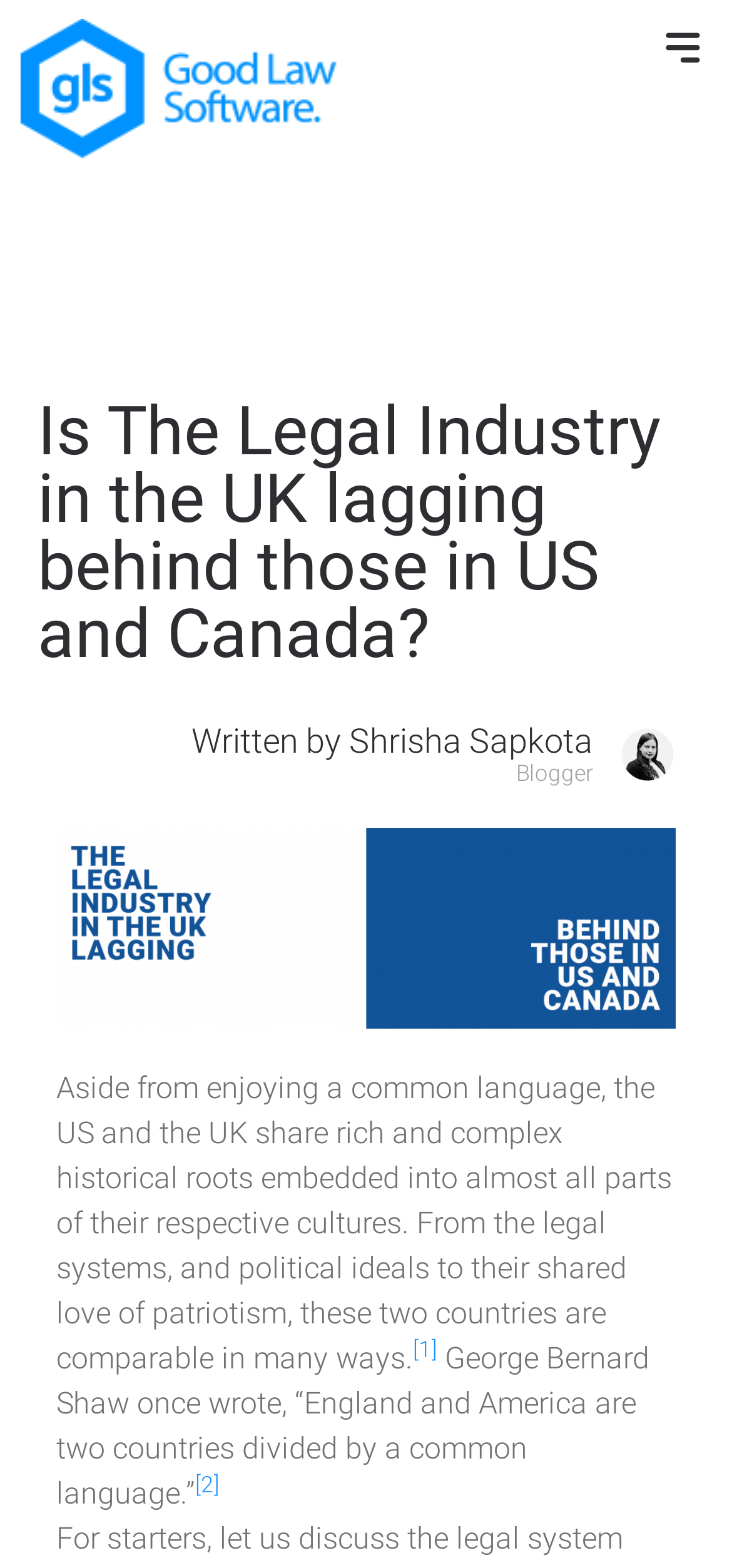Provide the bounding box coordinates for the UI element described in this sentence: "[2]". The coordinates should be four float values between 0 and 1, i.e., [left, top, right, bottom].

[0.267, 0.941, 0.3, 0.964]